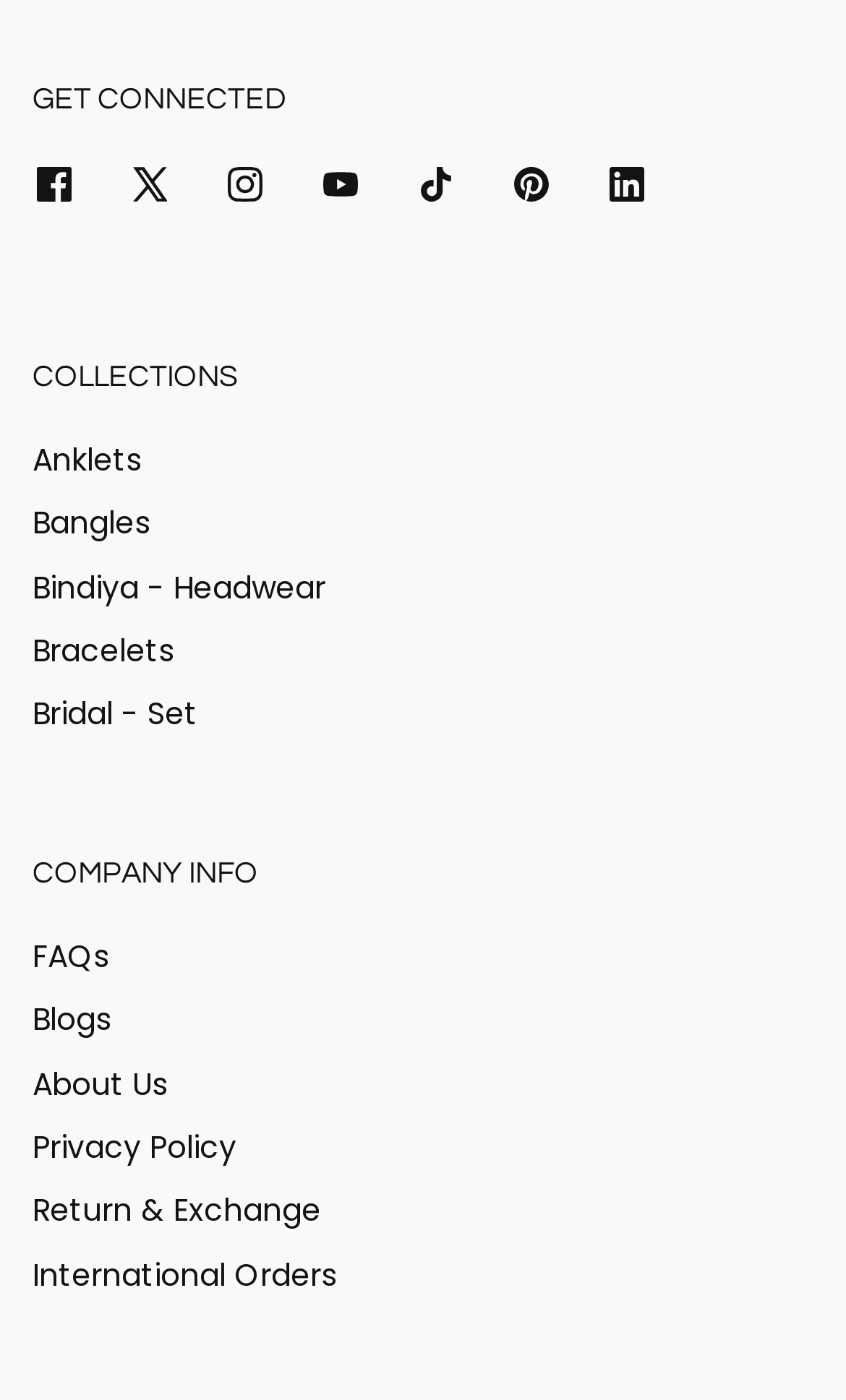Could you provide the bounding box coordinates for the portion of the screen to click to complete this instruction: "View Anklets collection"?

[0.038, 0.311, 0.167, 0.357]